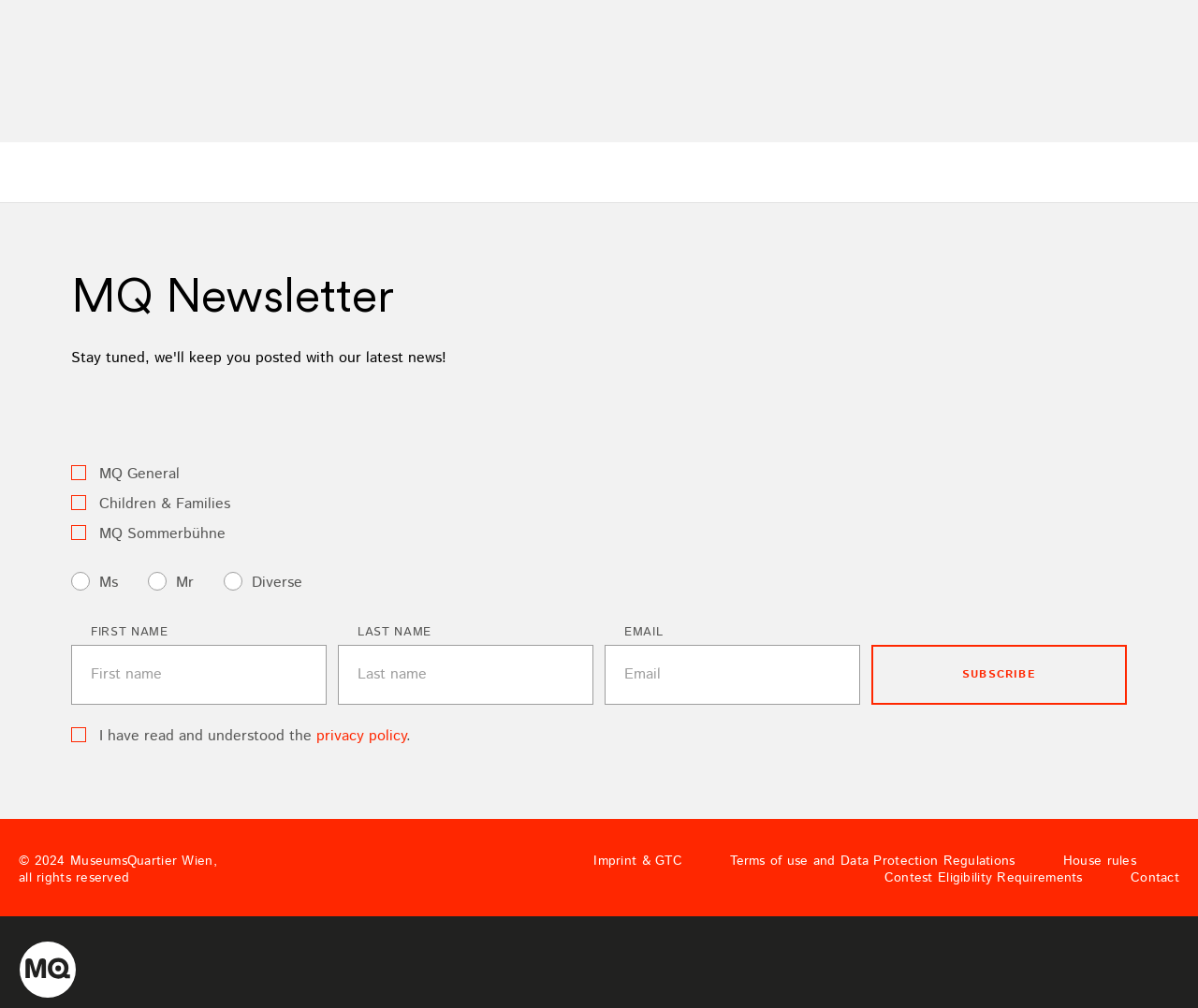Find the bounding box coordinates for the HTML element described as: "Contest Eligibility Requirements". The coordinates should consist of four float values between 0 and 1, i.e., [left, top, right, bottom].

[0.738, 0.864, 0.904, 0.877]